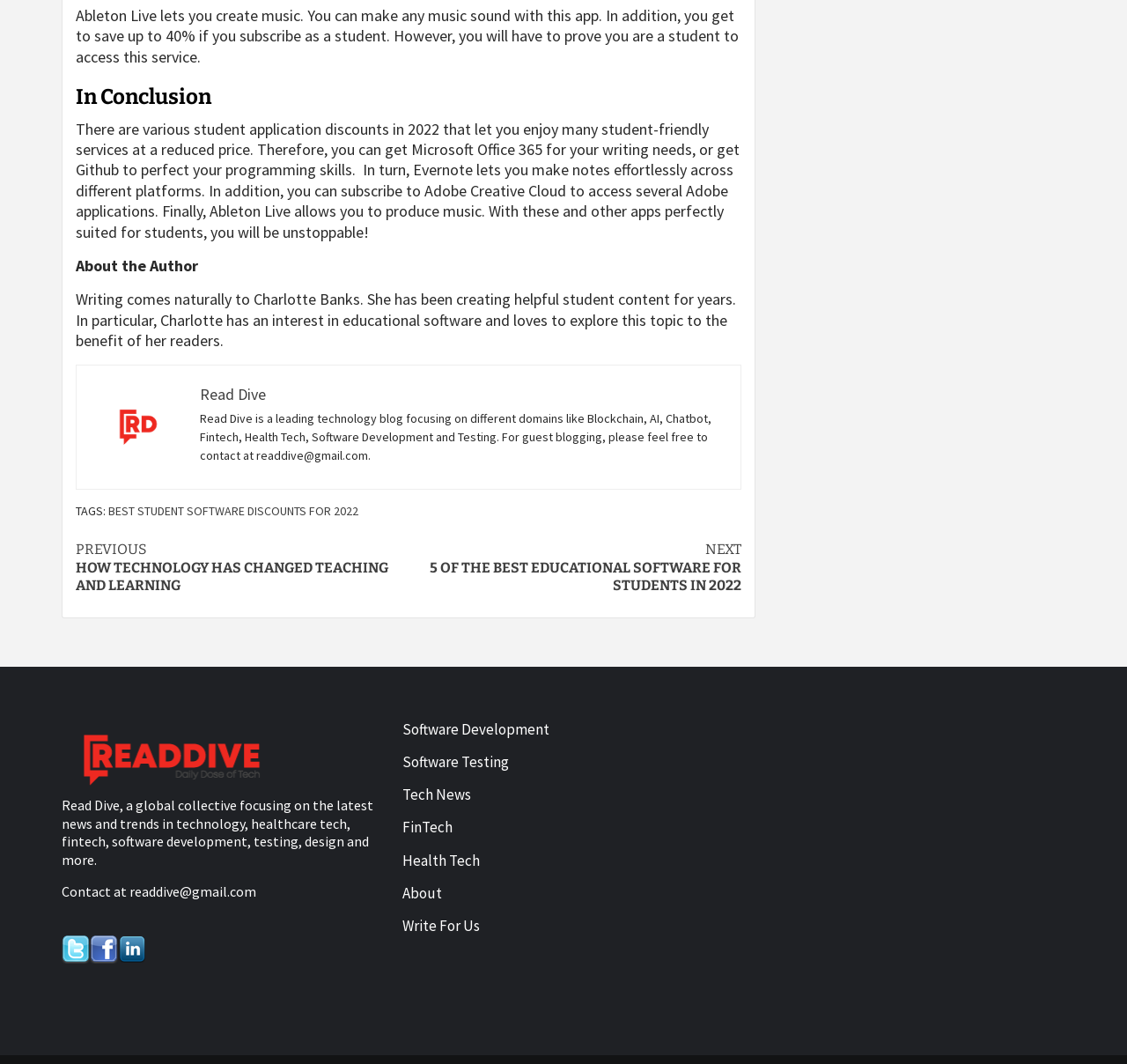Please identify the bounding box coordinates of the element that needs to be clicked to execute the following command: "Click on 'Read Dive'". Provide the bounding box using four float numbers between 0 and 1, formatted as [left, top, right, bottom].

[0.177, 0.361, 0.236, 0.38]